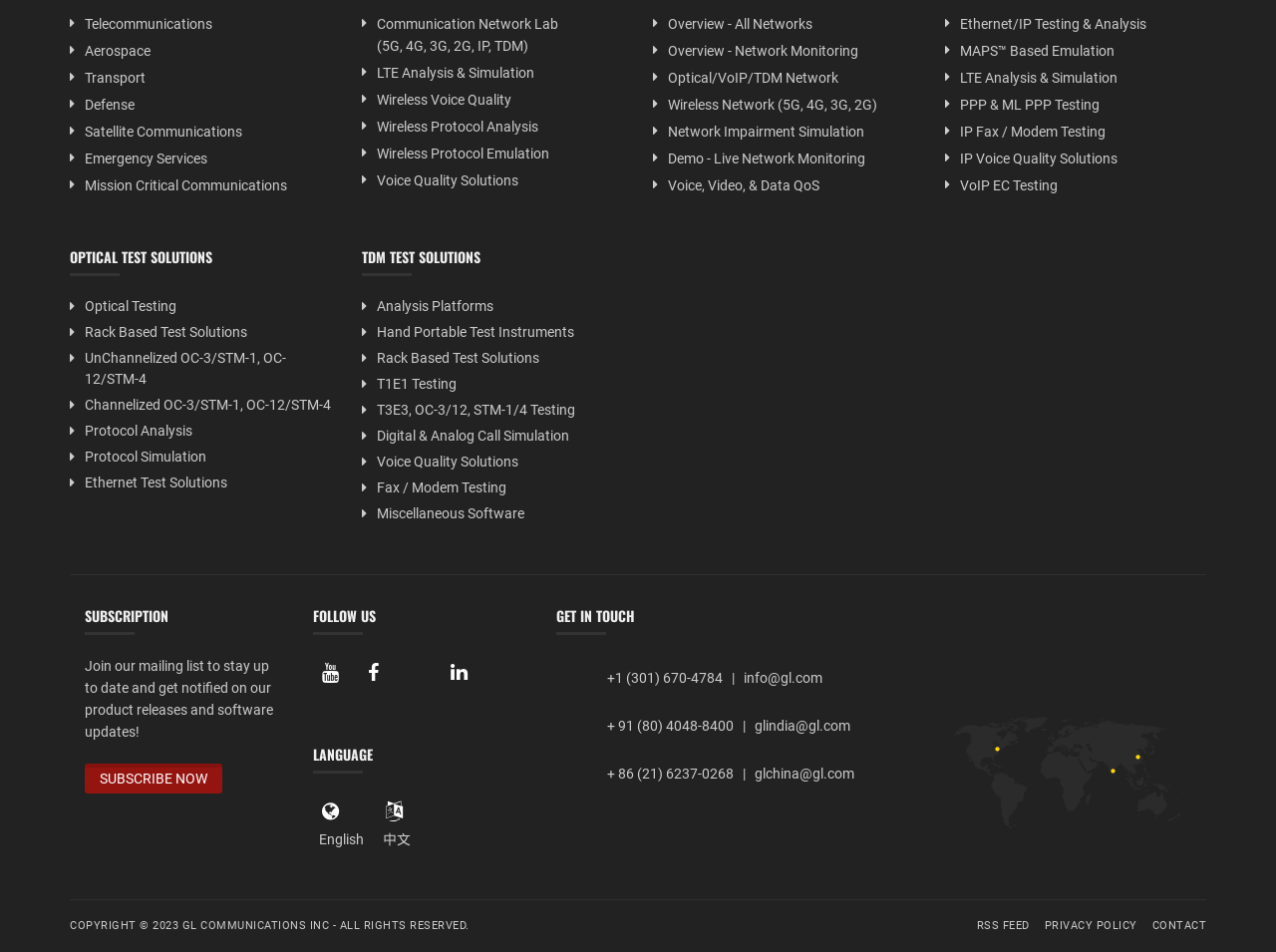Specify the bounding box coordinates of the area to click in order to execute this command: 'Book a tattoo appointment'. The coordinates should consist of four float numbers ranging from 0 to 1, and should be formatted as [left, top, right, bottom].

None